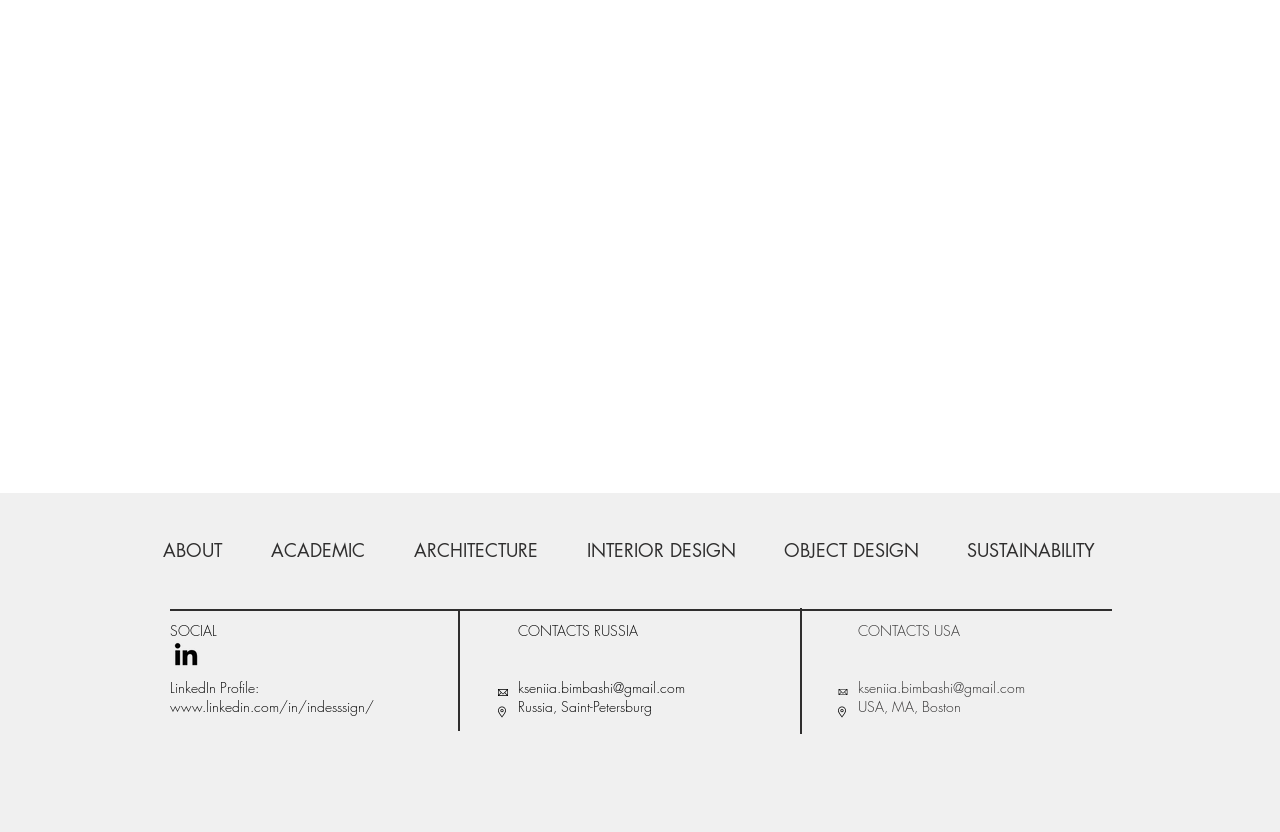What is the email address provided for contacts in the USA?
Please respond to the question with a detailed and well-explained answer.

In the contacts section of the webpage, I found a link with the email address 'kseniia.bimbashi@gmail.com' which is associated with the location 'USA, MA, Boston'.